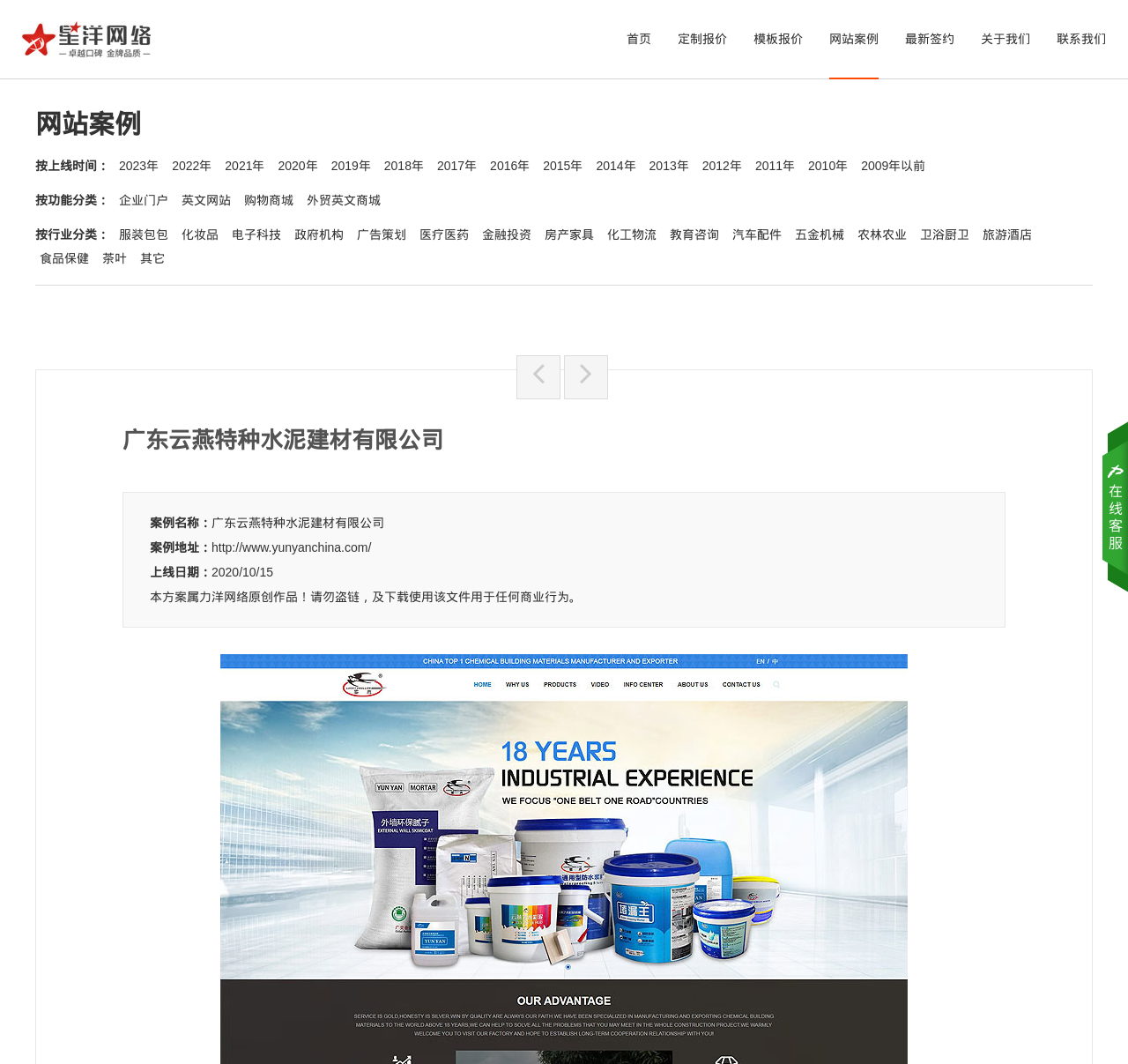Create an in-depth description of the webpage, covering main sections.

This webpage is about 广东云燕特种水泥建材有限公司 (Guangdong Yunyan Special Cement Building Materials Co., Ltd.), a website construction company. At the top, there is a heading "广州网站建设" (Guangzhou Website Construction) with an image and a link. Below it, there are seven links to different sections of the website, including "首页" (Home), "定制报价" (Customized Quotation), "模板报价" (Template Quotation), "网站案例" (Website Cases), "最新签约" (Latest Signings), "关于我们" (About Us), and "联系我们" (Contact Us).

The main content of the webpage is divided into three sections. The first section is a list of website cases categorized by launch time, with links to different years from 2009 to 2023. The second section is a list of website cases categorized by functionality, with links to different types of websites such as enterprise portals, e-commerce websites, and government websites. The third section is a list of website cases categorized by industry, with links to different industries such as fashion, cosmetics, electronics, and finance.

Below these lists, there is a heading with the company name "广东云燕特种水泥建材有限公司" and a brief introduction to the company. There are also links to social media platforms and a copyright notice at the bottom of the page.

In the middle of the page, there is a specific website case being showcased, with details such as the case name, website address, and launch date.